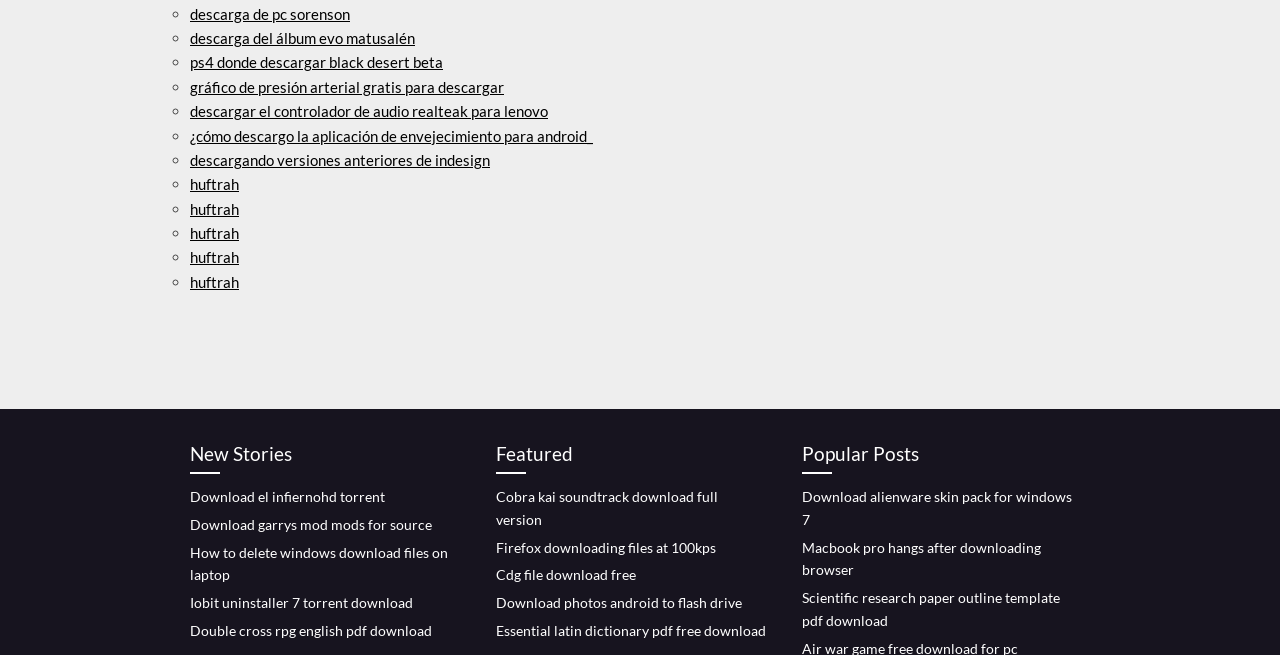What type of content is featured on this webpage? From the image, respond with a single word or brief phrase.

Download links